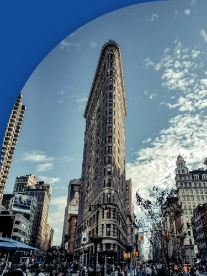Please respond in a single word or phrase: 
Where is the Flatiron Building located?

New York City